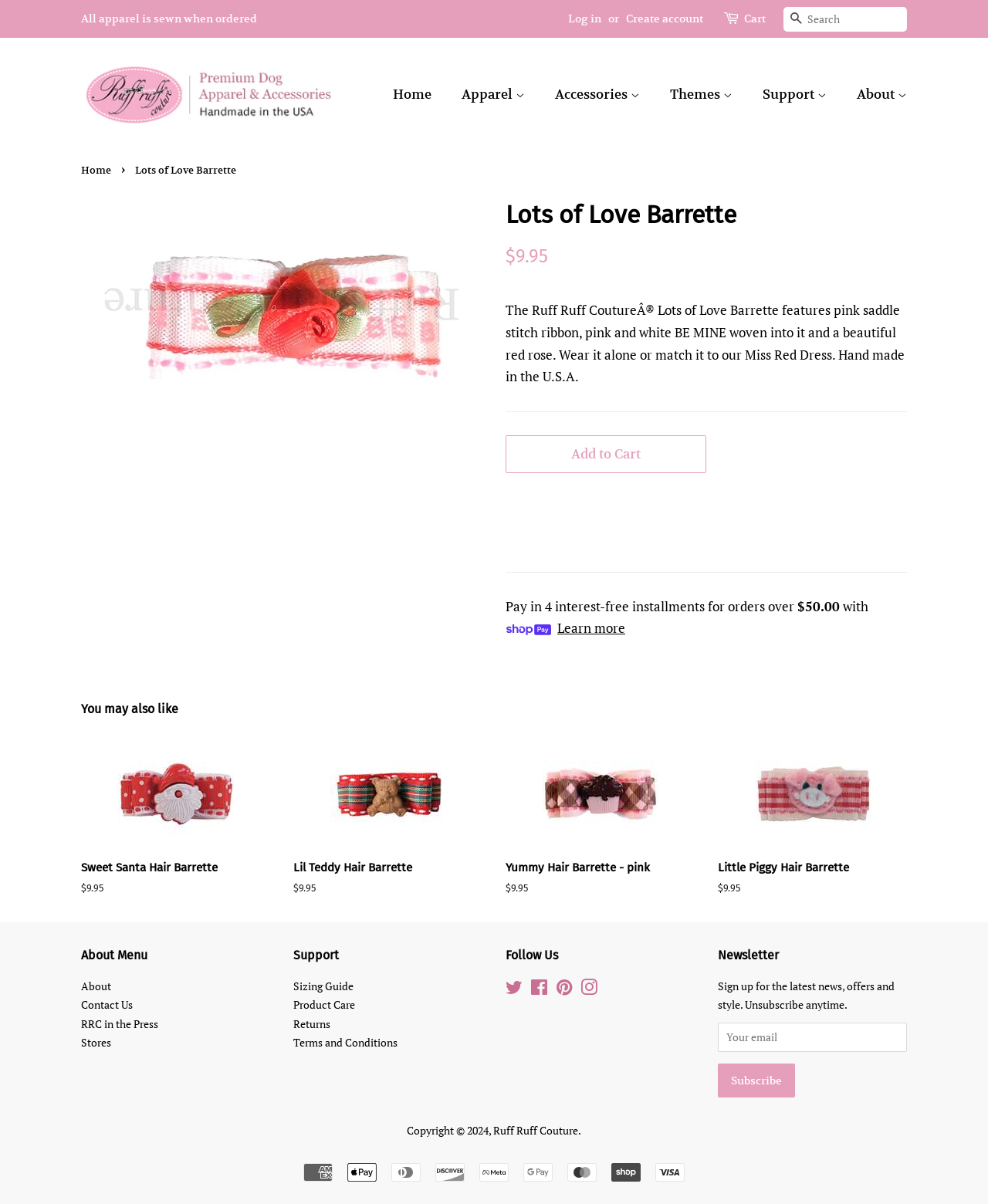Determine the bounding box coordinates of the target area to click to execute the following instruction: "View apparel products."

[0.455, 0.065, 0.547, 0.092]